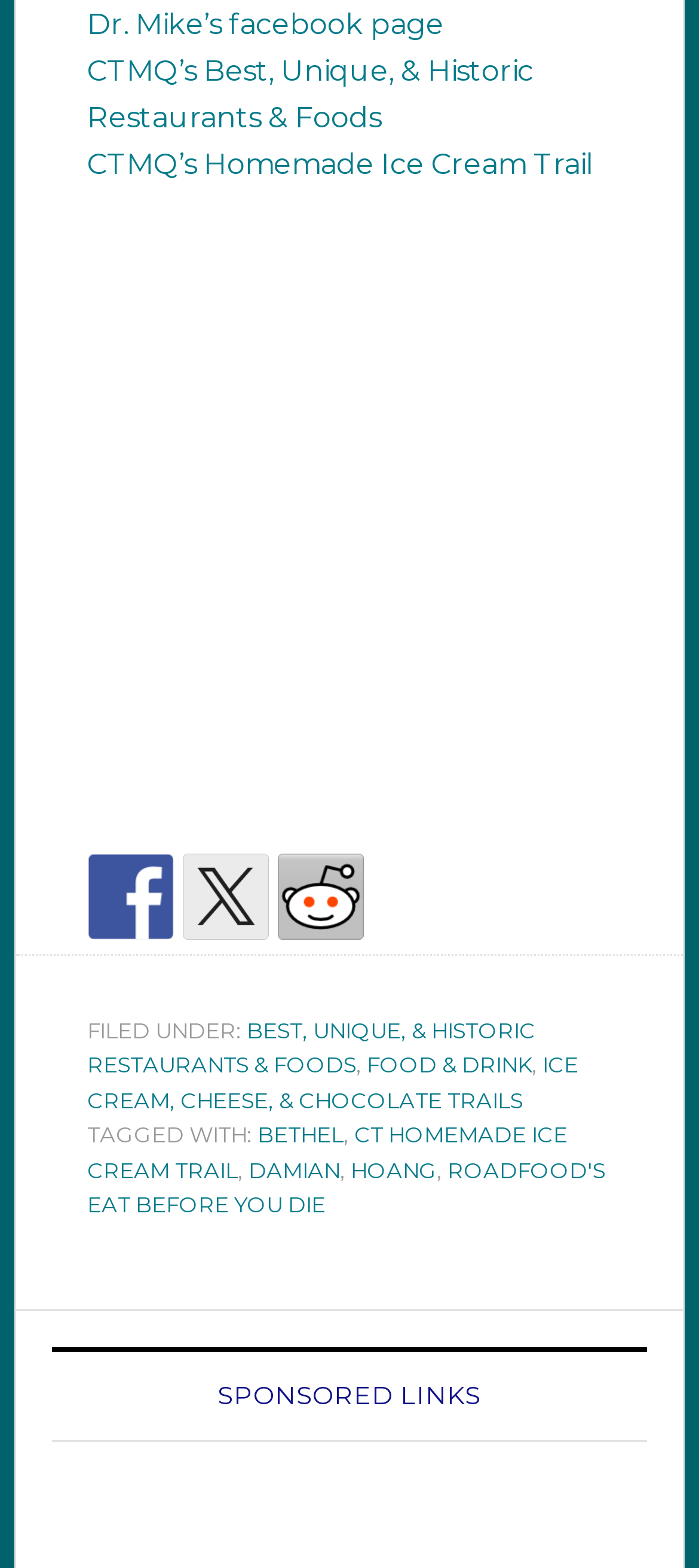Locate the bounding box coordinates of the clickable area to execute the instruction: "Read about Biographies of Prominent Red Lion Citizens". Provide the coordinates as four float numbers between 0 and 1, represented as [left, top, right, bottom].

None